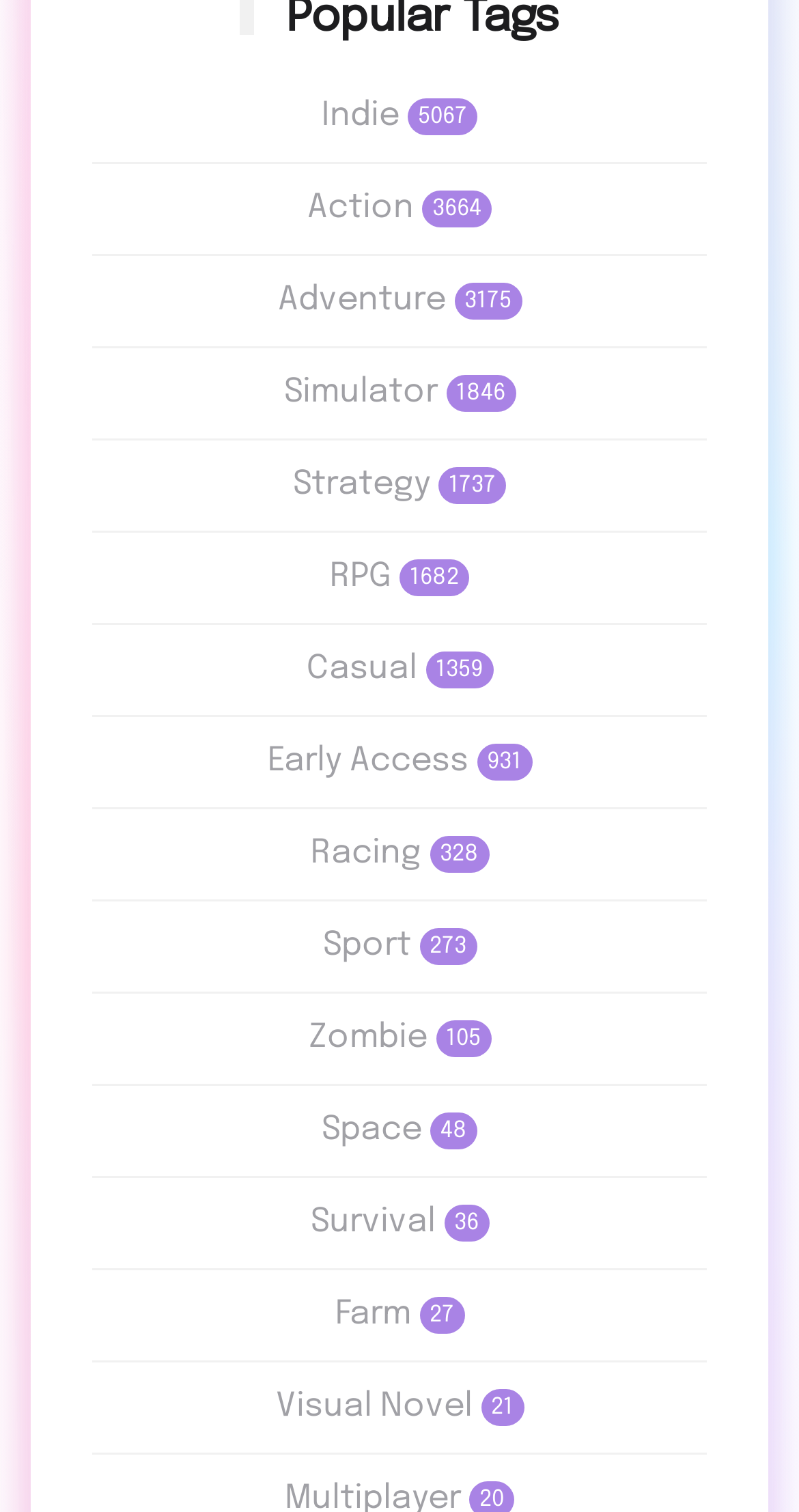What type of games are listed on this webpage?
Using the information presented in the image, please offer a detailed response to the question.

Based on the links provided on the webpage, it appears to be a list of different game genres, including Indie, Action, Adventure, Simulator, Strategy, RPG, Casual, and others. The presence of these links suggests that the webpage is related to games and provides a categorization of games by genre.